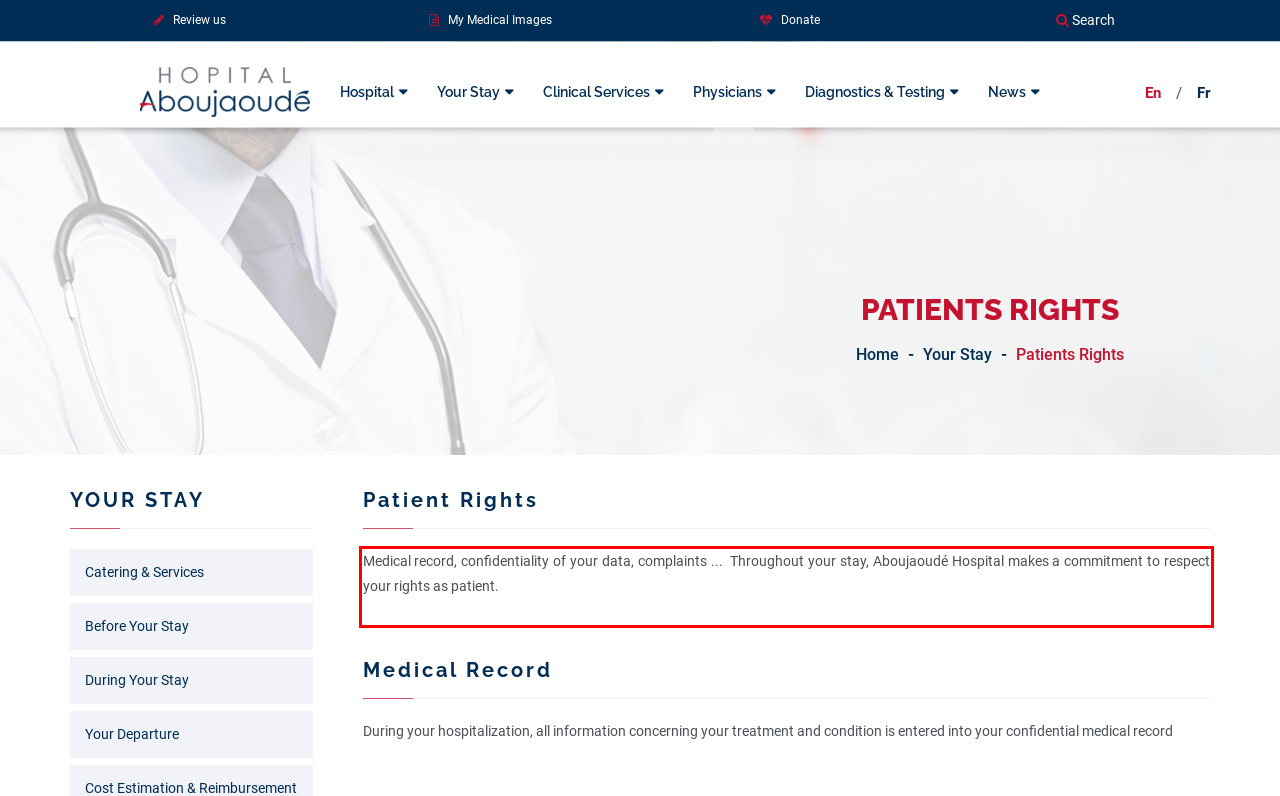Using OCR, extract the text content found within the red bounding box in the given webpage screenshot.

Medical record, confidentiality of your data, complaints ... Throughout your stay, Aboujaoudé Hospital makes a commitment to respect your rights as patient.